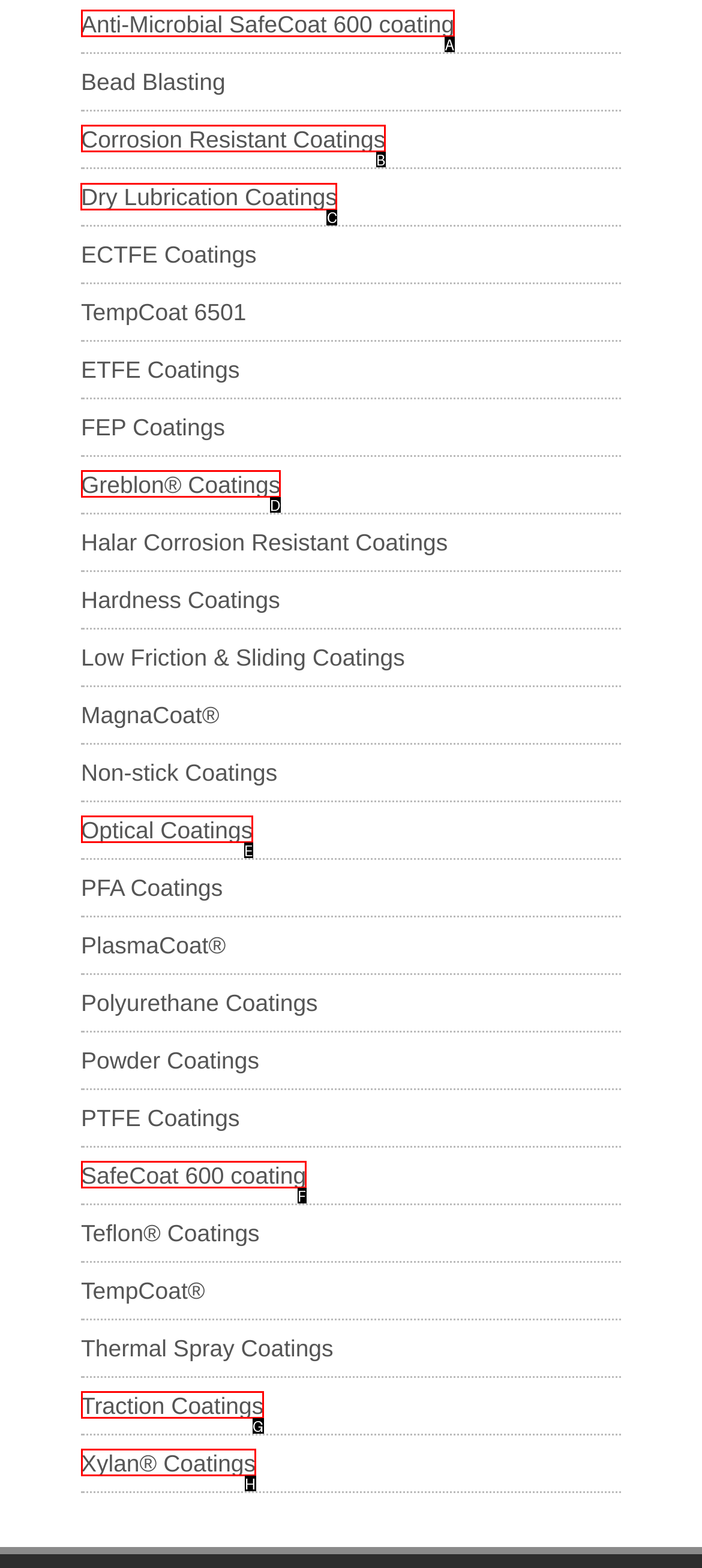Determine the letter of the element I should select to fulfill the following instruction: Explore Dry Lubrication Coatings. Just provide the letter.

C